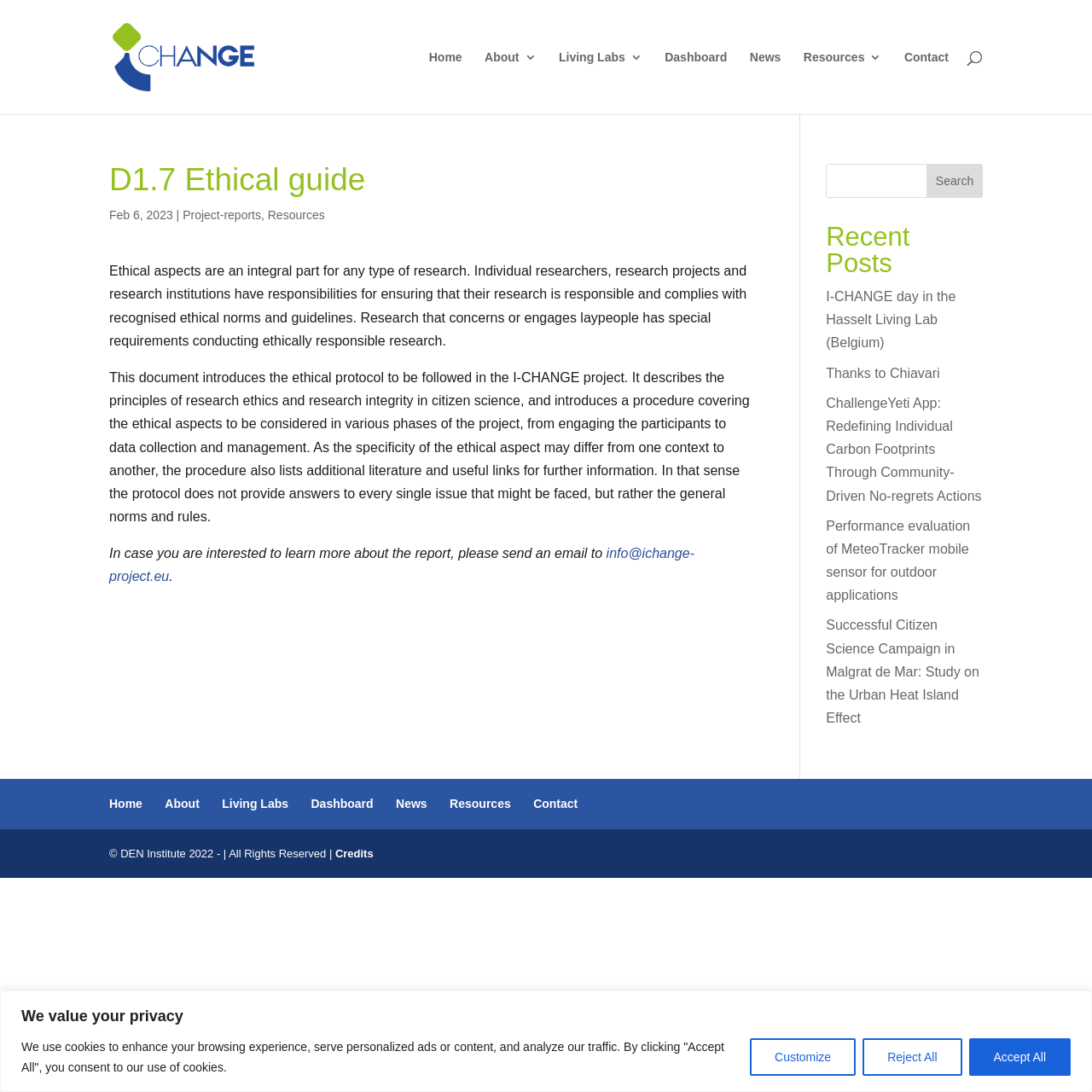What is the name of the project?
Based on the visual content, answer with a single word or a brief phrase.

I-CHANGE project